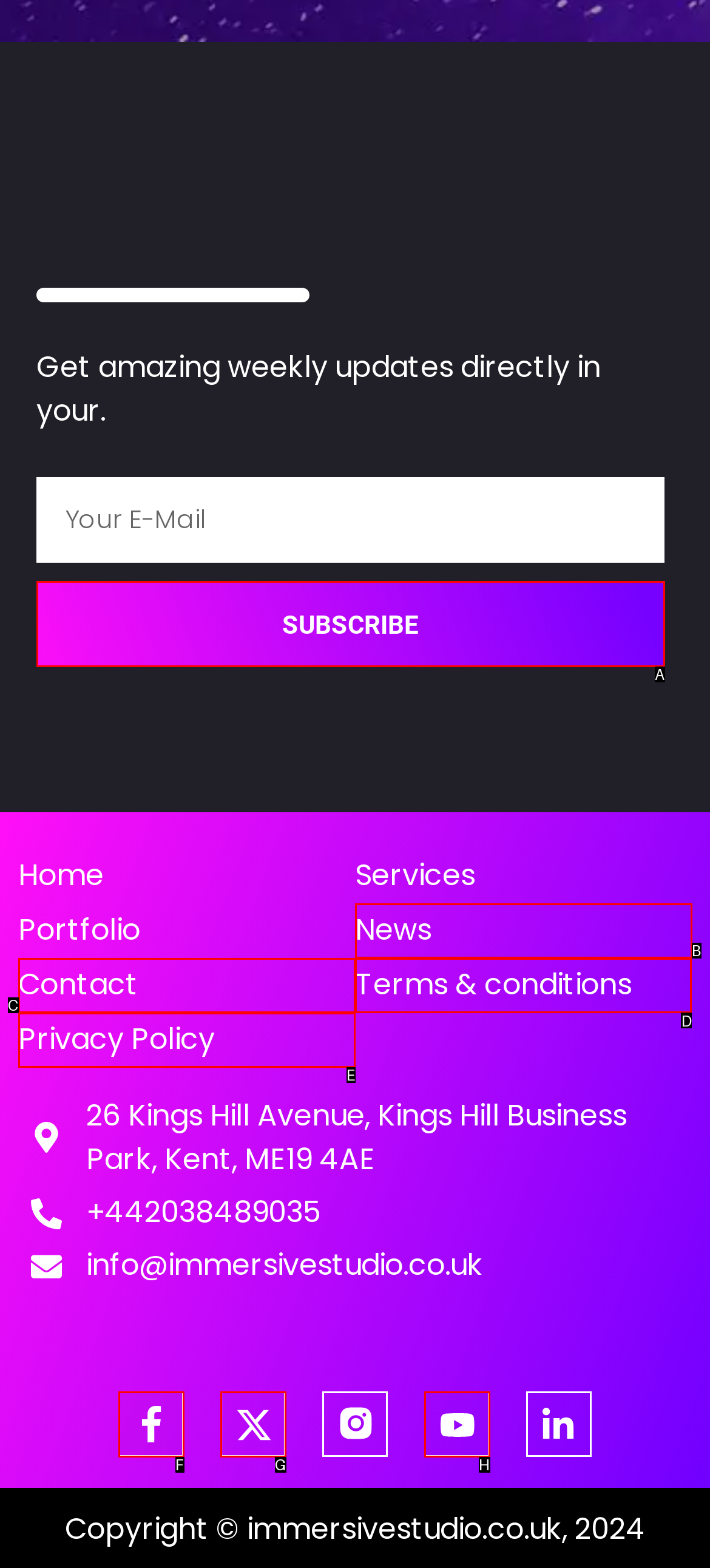Given the task: View the terms and conditions, tell me which HTML element to click on.
Answer with the letter of the correct option from the given choices.

D